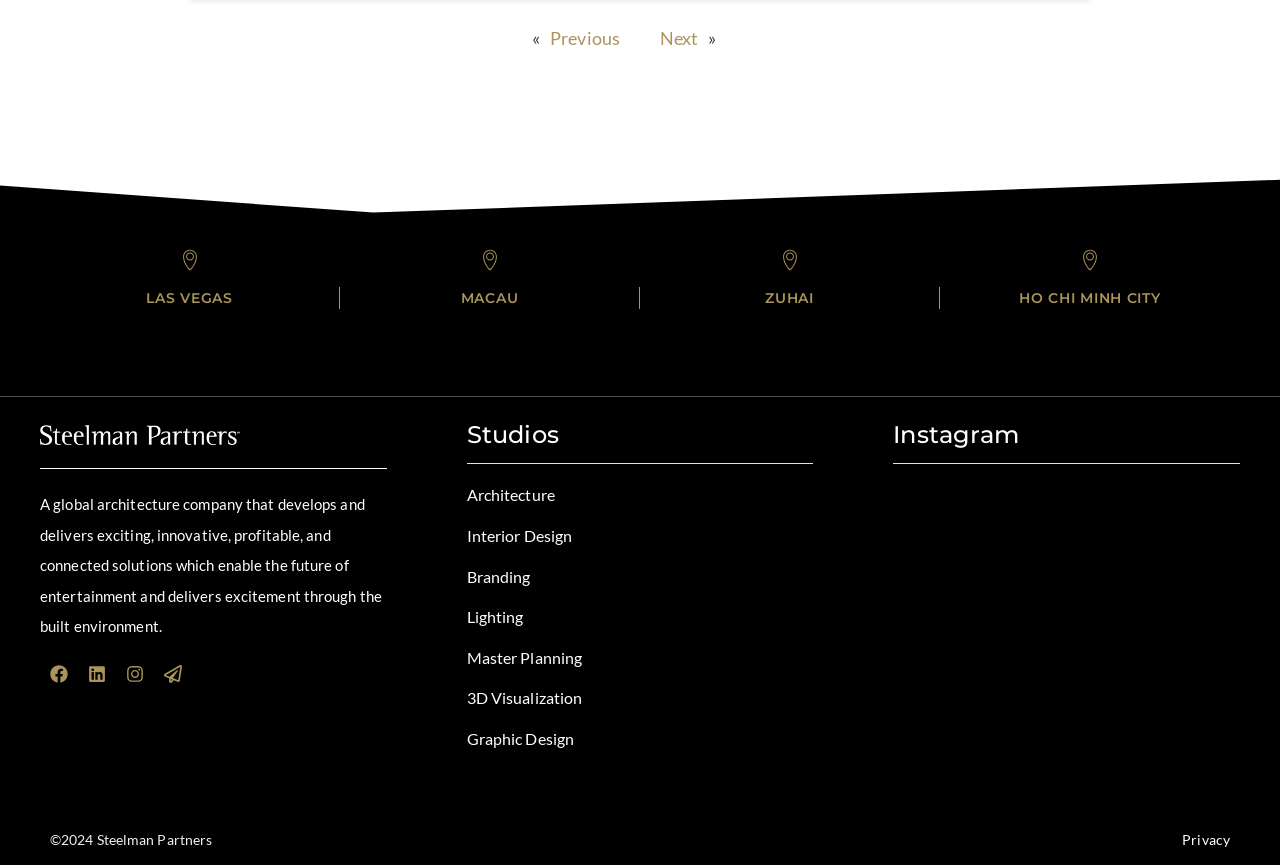Find the bounding box coordinates of the element you need to click on to perform this action: 'Click on Previous'. The coordinates should be represented by four float values between 0 and 1, in the format [left, top, right, bottom].

[0.43, 0.031, 0.484, 0.056]